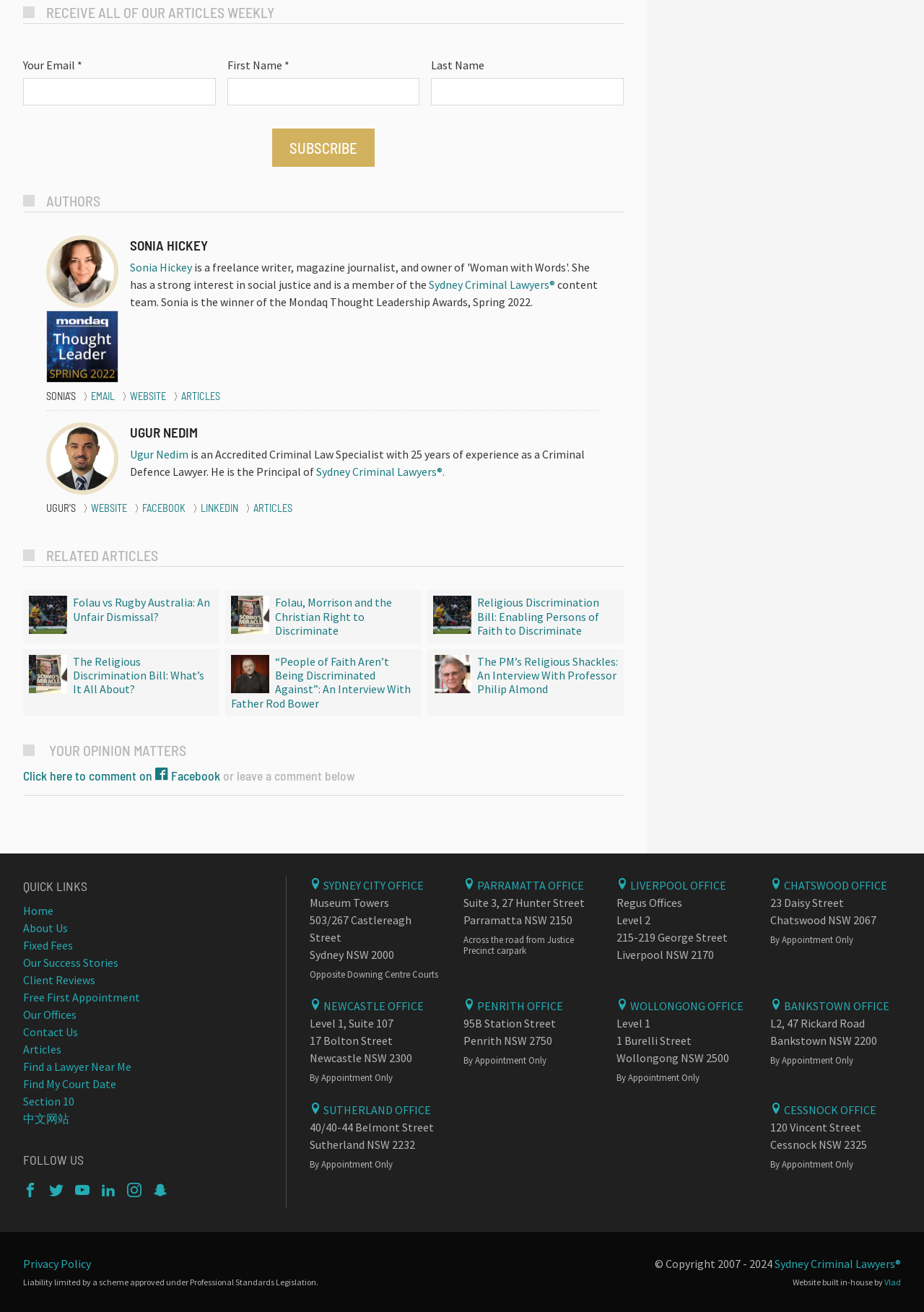Locate the bounding box coordinates of the element you need to click to accomplish the task described by this instruction: "Enter your email".

[0.025, 0.06, 0.233, 0.081]